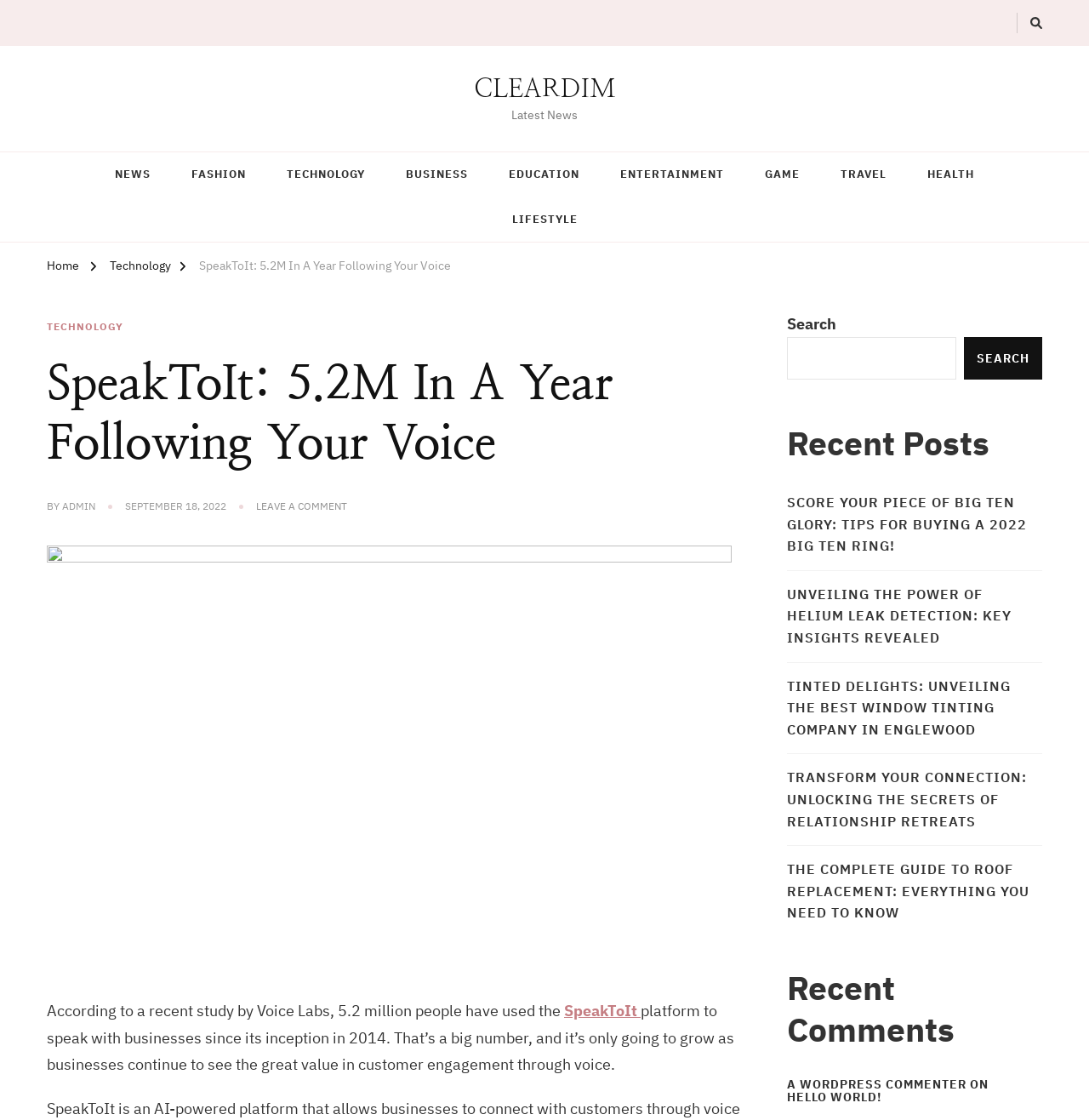Create a detailed summary of the webpage's content and design.

This webpage is about SpeakToIt, a platform that allows users to speak with businesses. The page has a prominent header section with a button on the top right corner. Below the header, there is a section with a title "Latest News" and a list of categories including "NEWS", "FASHION", "TECHNOLOGY", and more, which are aligned horizontally.

On the left side of the page, there are links to "Home" and "Technology" sections. The main content of the page is an article titled "SpeakToIt: 5.2M In A Year Following Your Voice" which has a heading, a figure, and a block of text that describes the achievement of SpeakToIt platform. The article also has a link to leave a comment.

On the right side of the page, there is a search bar with a search button. Below the search bar, there are headings for "Recent Posts" and "Recent Comments" sections. The "Recent Posts" section lists several article titles with links, and the "Recent Comments" section has a link to a comment on an article titled "HELLO WORLD!".

At the bottom of the page, there is a footer section with a link to a WordPress commenter. Overall, the page has a clean layout with clear headings and concise text, making it easy to navigate and read.